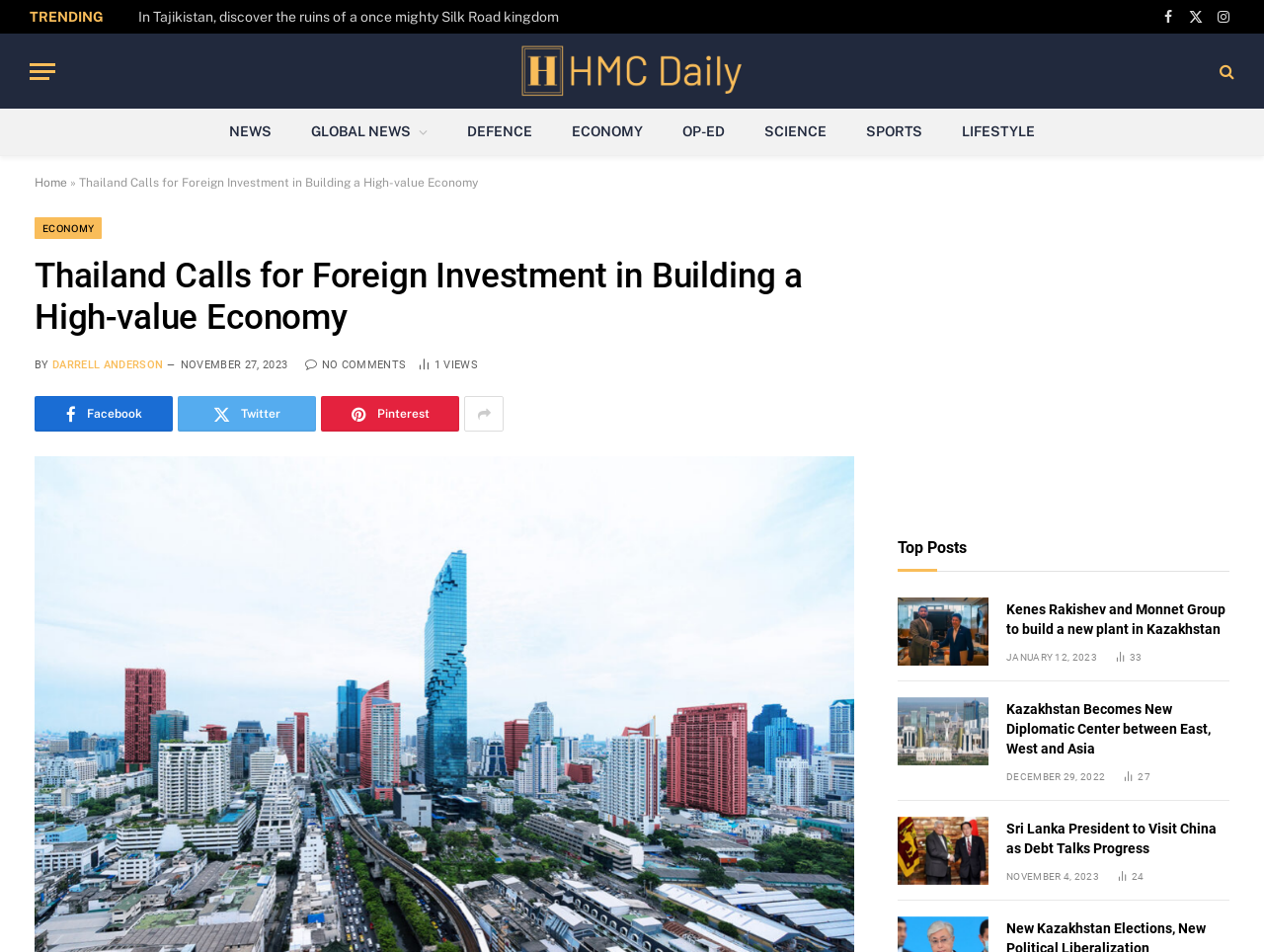Please identify the bounding box coordinates of the area that needs to be clicked to follow this instruction: "Open the 'ECONOMY' page".

[0.437, 0.114, 0.524, 0.163]